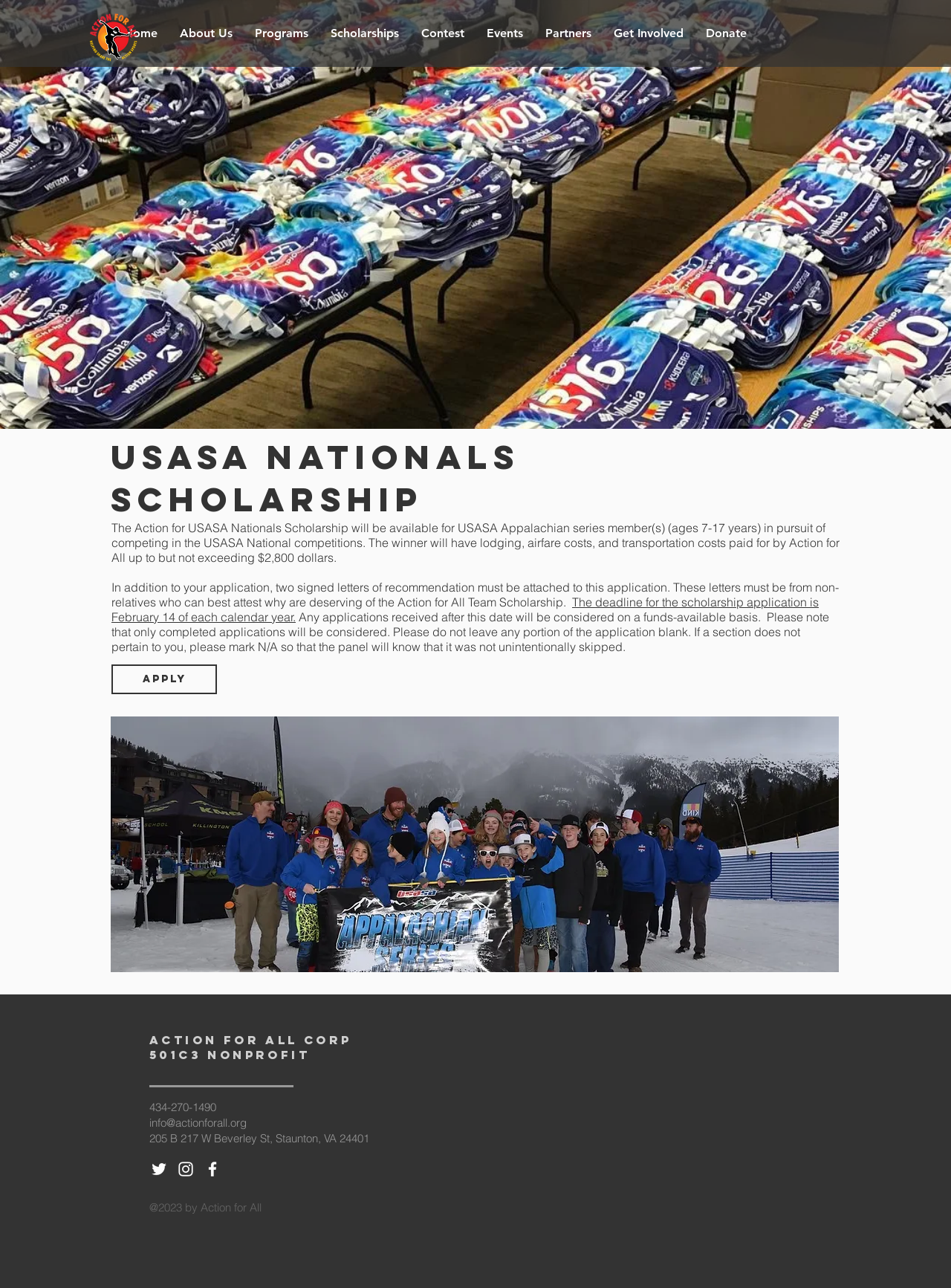Provide a comprehensive description of the webpage.

The webpage is about the Action for USASA Nationals Scholarship, which is available for USASA Appalachian series members aged 7-17 years who are pursuing competitions in the USASA National competitions. 

At the top left of the page, there is a link to the website's homepage. Next to it, there is a navigation menu with links to various sections of the website, including "About Us", "Programs", "Scholarships", "Contest", "Events", "Partners", "Get Involved", and "Donate". 

Below the navigation menu, there is a main section that takes up most of the page. It starts with a heading that reads "USASA Nationals Scholarship". Below the heading, there is a paragraph of text that explains the scholarship, including the benefits and eligibility criteria. 

Following the paragraph, there are three more paragraphs of text that provide additional information about the scholarship application process, including the deadline and requirements. 

To the right of the third paragraph, there is a link to apply for the scholarship. Below the link, there is an image related to the USASA Nationals Appalachian Series. 

At the bottom of the page, there is a section with information about Action for All Corp, a 501c3 Nonprofit organization. It includes the organization's contact information, including phone number, email, and address. 

Next to the contact information, there is a social media bar with links to the organization's Twitter, Instagram, and Facebook pages, each represented by a white icon. 

Finally, at the very bottom of the page, there is a copyright notice that reads "@2023 by Action for All".